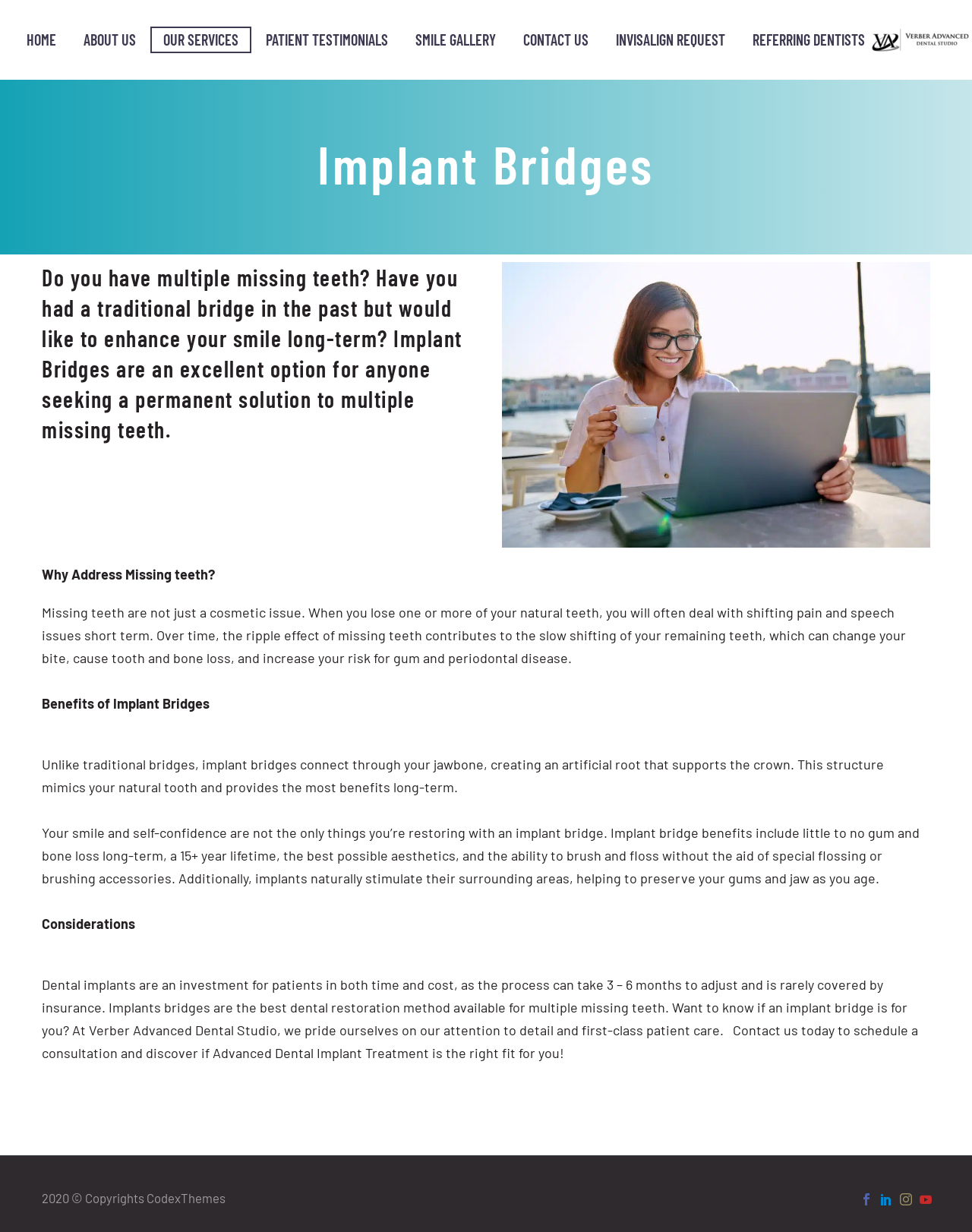Find the bounding box of the UI element described as: "HOME". The bounding box coordinates should be given as four float values between 0 and 1, i.e., [left, top, right, bottom].

[0.016, 0.023, 0.07, 0.042]